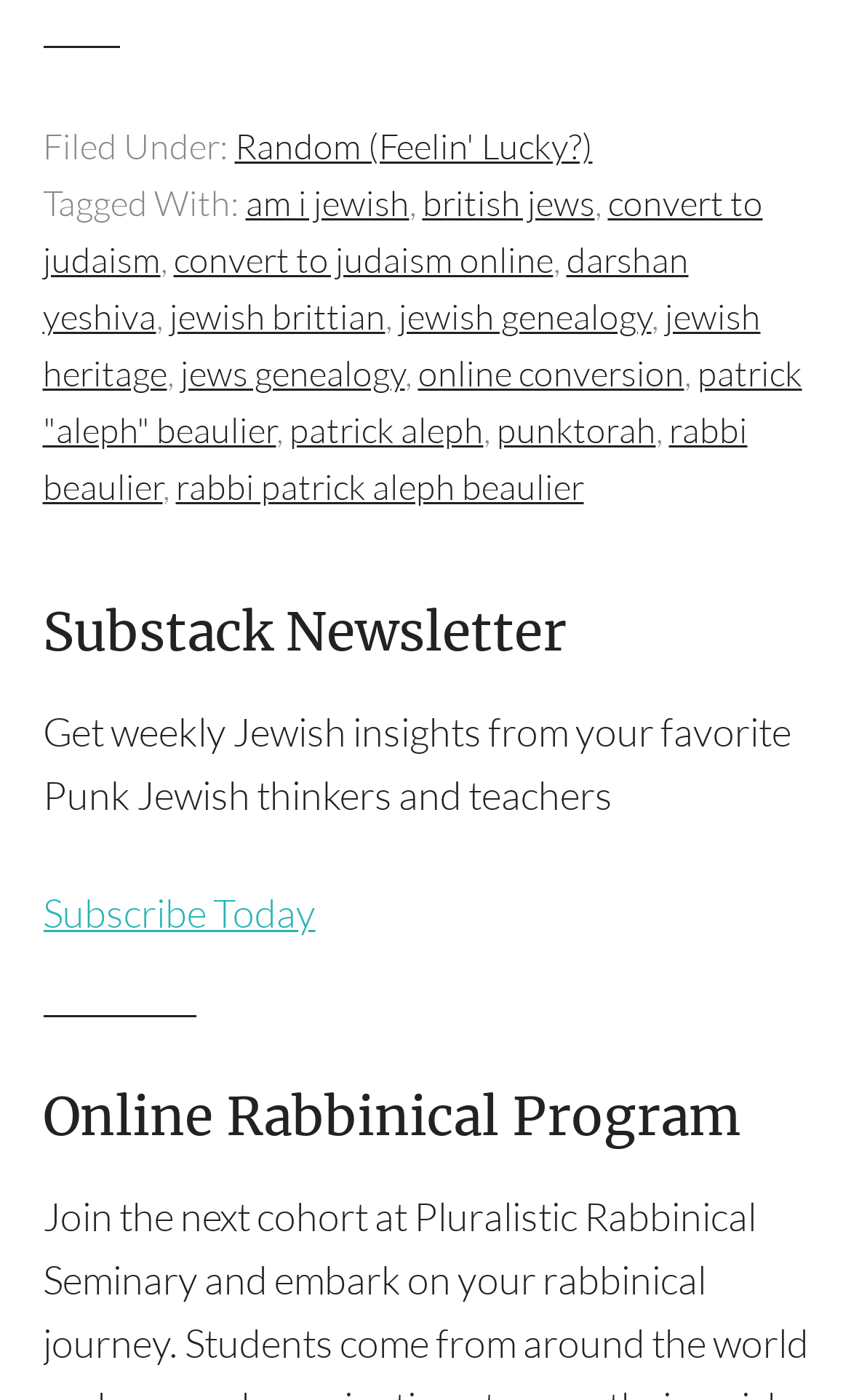What is the name of the online program?
Answer the question with a detailed explanation, including all necessary information.

The webpage has a heading 'Online Rabbinical Program' which suggests that this is the name of the online program being referred to.